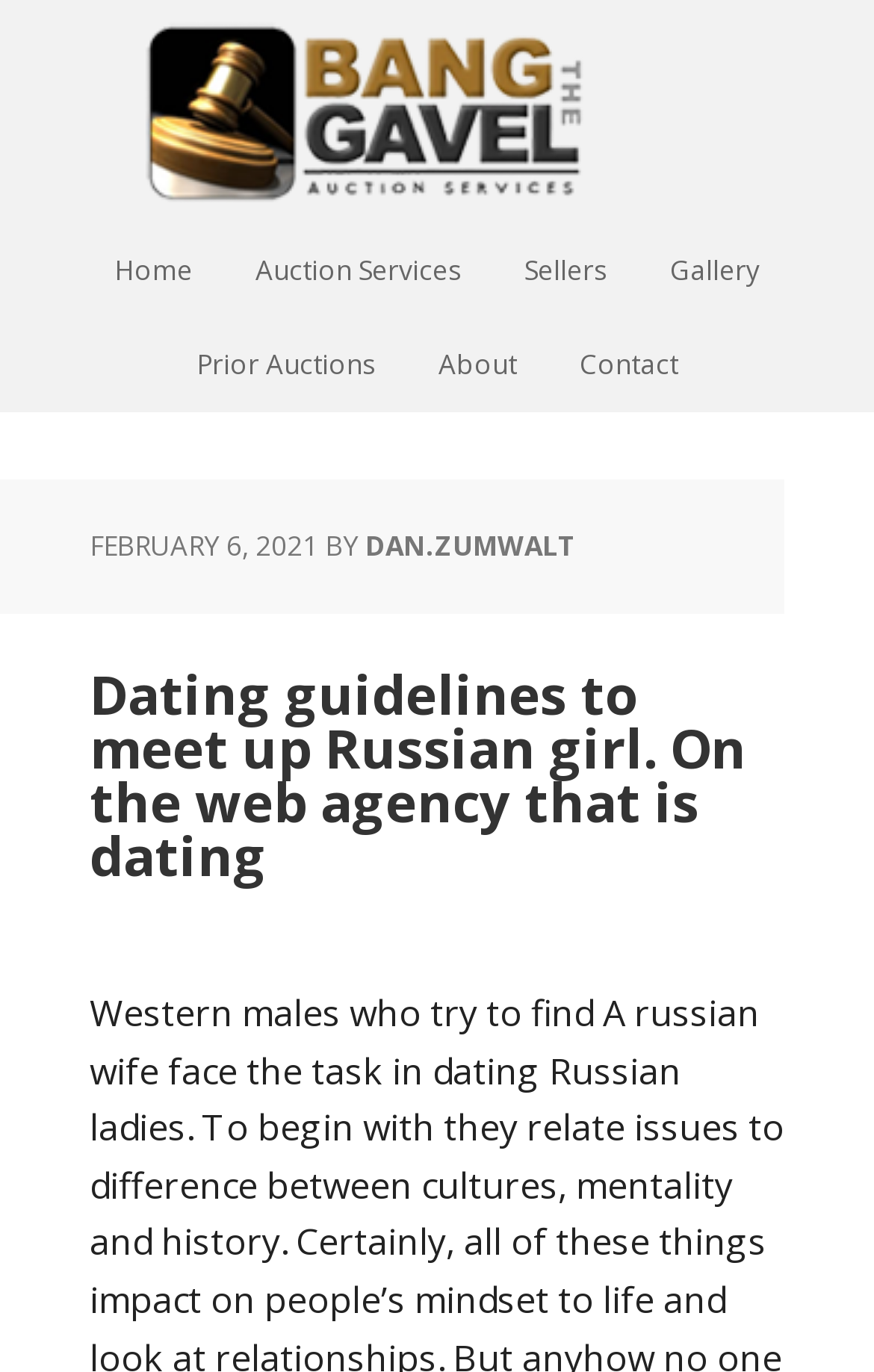Identify the bounding box coordinates for the UI element described as: "Prior Auctions". The coordinates should be provided as four floats between 0 and 1: [left, top, right, bottom].

[0.194, 0.232, 0.46, 0.3]